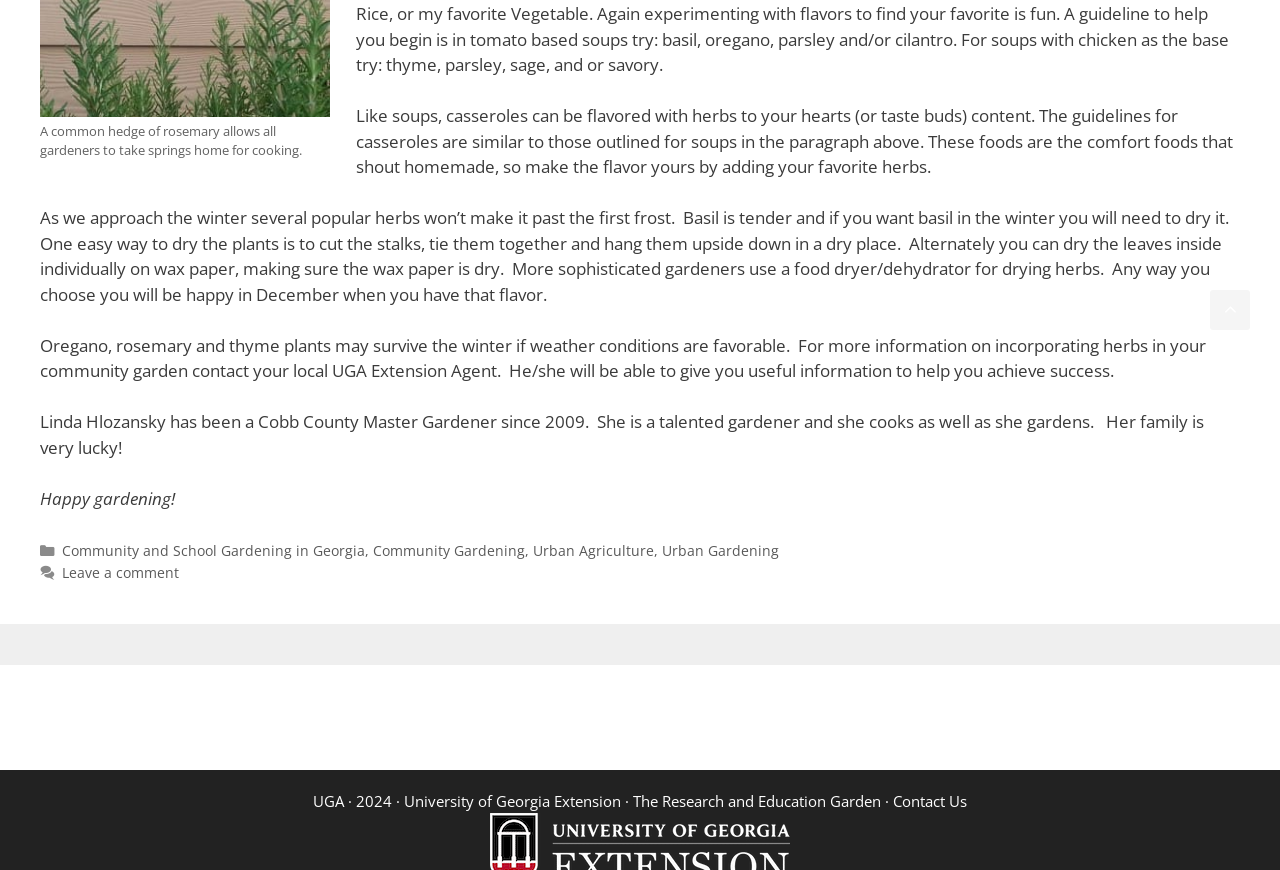What is the relationship between the author and the UGA Extension Agent?
Give a one-word or short phrase answer based on the image.

The author is a Master Gardener